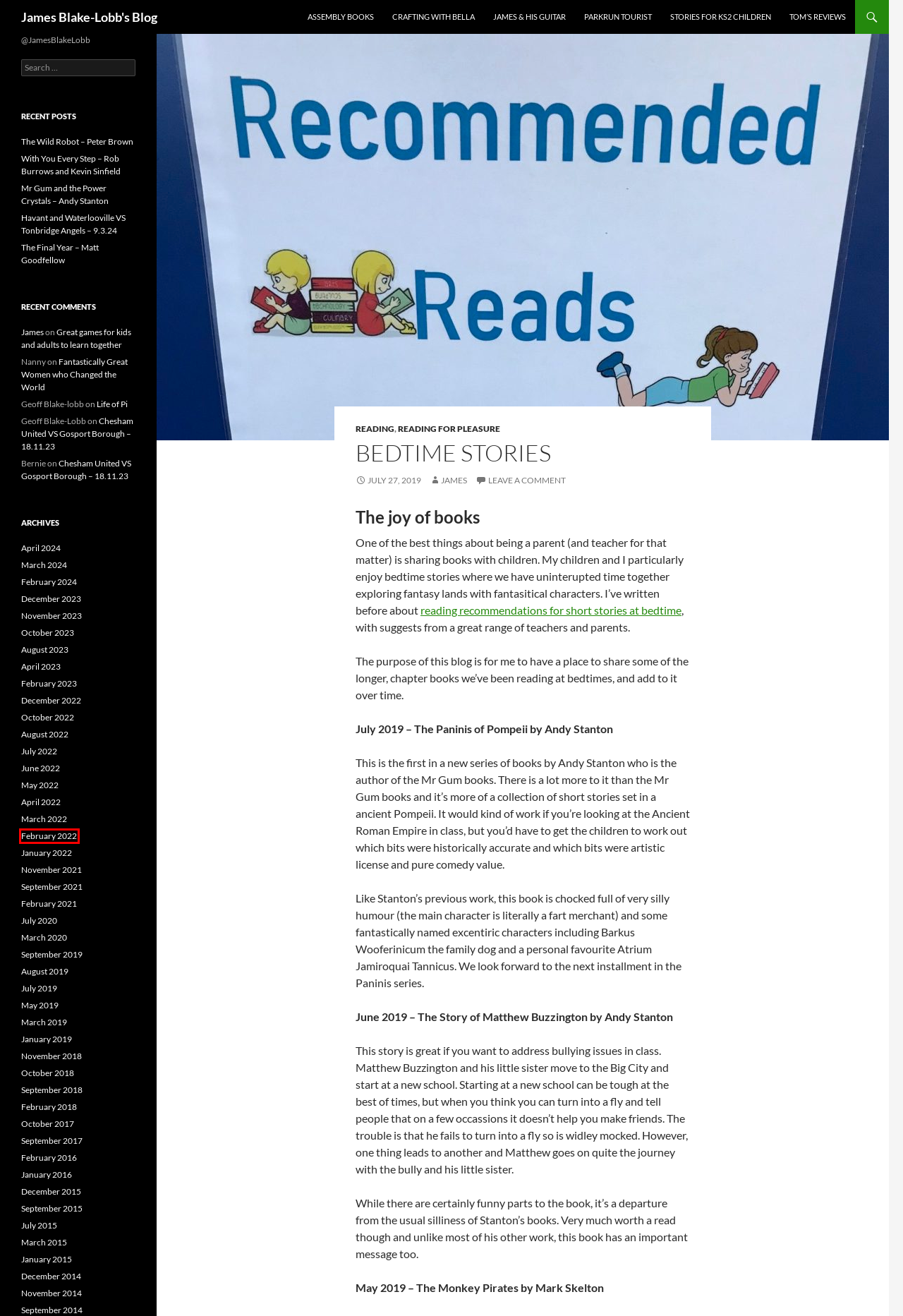You are given a webpage screenshot where a red bounding box highlights an element. Determine the most fitting webpage description for the new page that loads after clicking the element within the red bounding box. Here are the candidates:
A. July | 2022 | James Blake-Lobb's Blog
B. March | 2015 | James Blake-Lobb's Blog
C. May | 2019 | James Blake-Lobb's Blog
D. February | 2022 | James Blake-Lobb's Blog
E. September | 2014 | James Blake-Lobb's Blog
F. Crafting with Bella | James Blake-Lobb's Blog
G. Chesham United VS Gosport Borough – 18.11.23 | James Blake-Lobb's Blog
H. November | 2018 | James Blake-Lobb's Blog

D